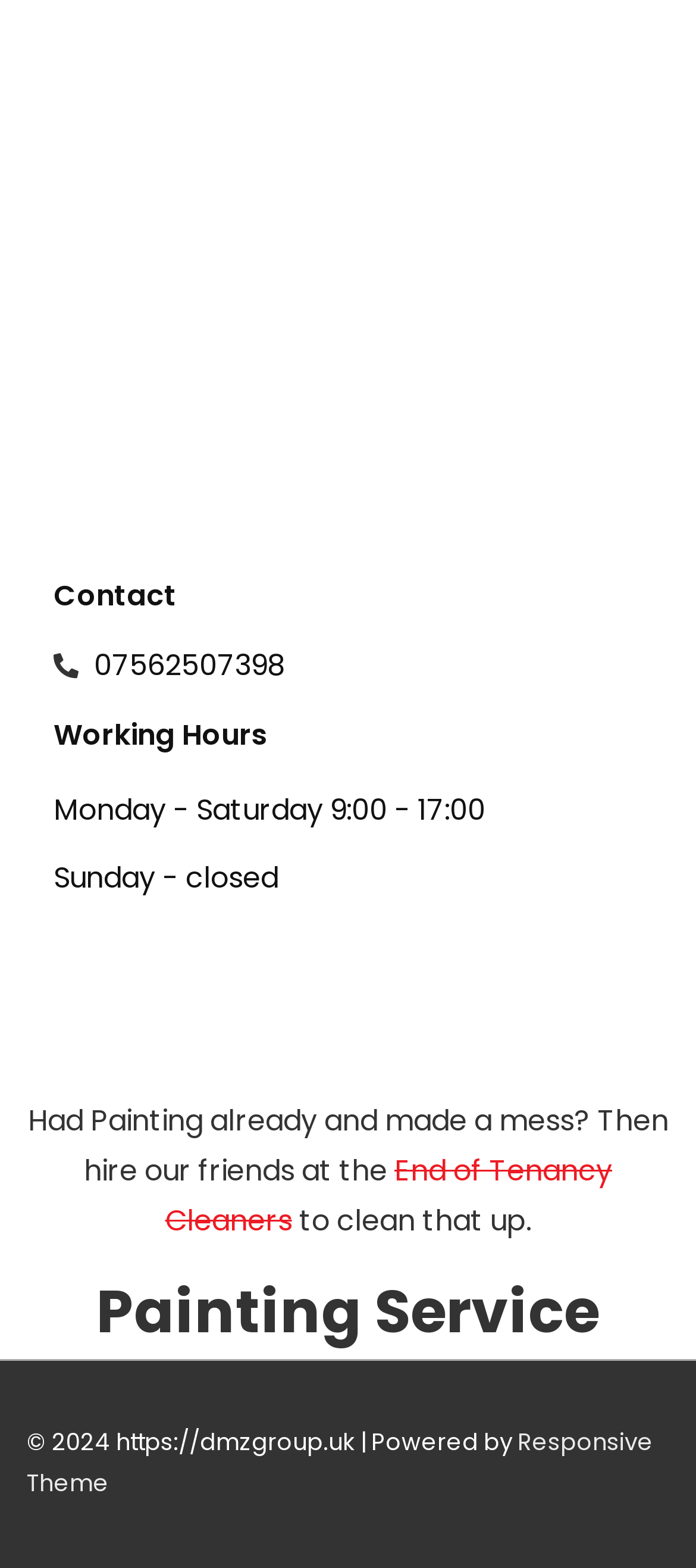What is the copyright year of the webpage?
Based on the image, answer the question with a single word or brief phrase.

2024